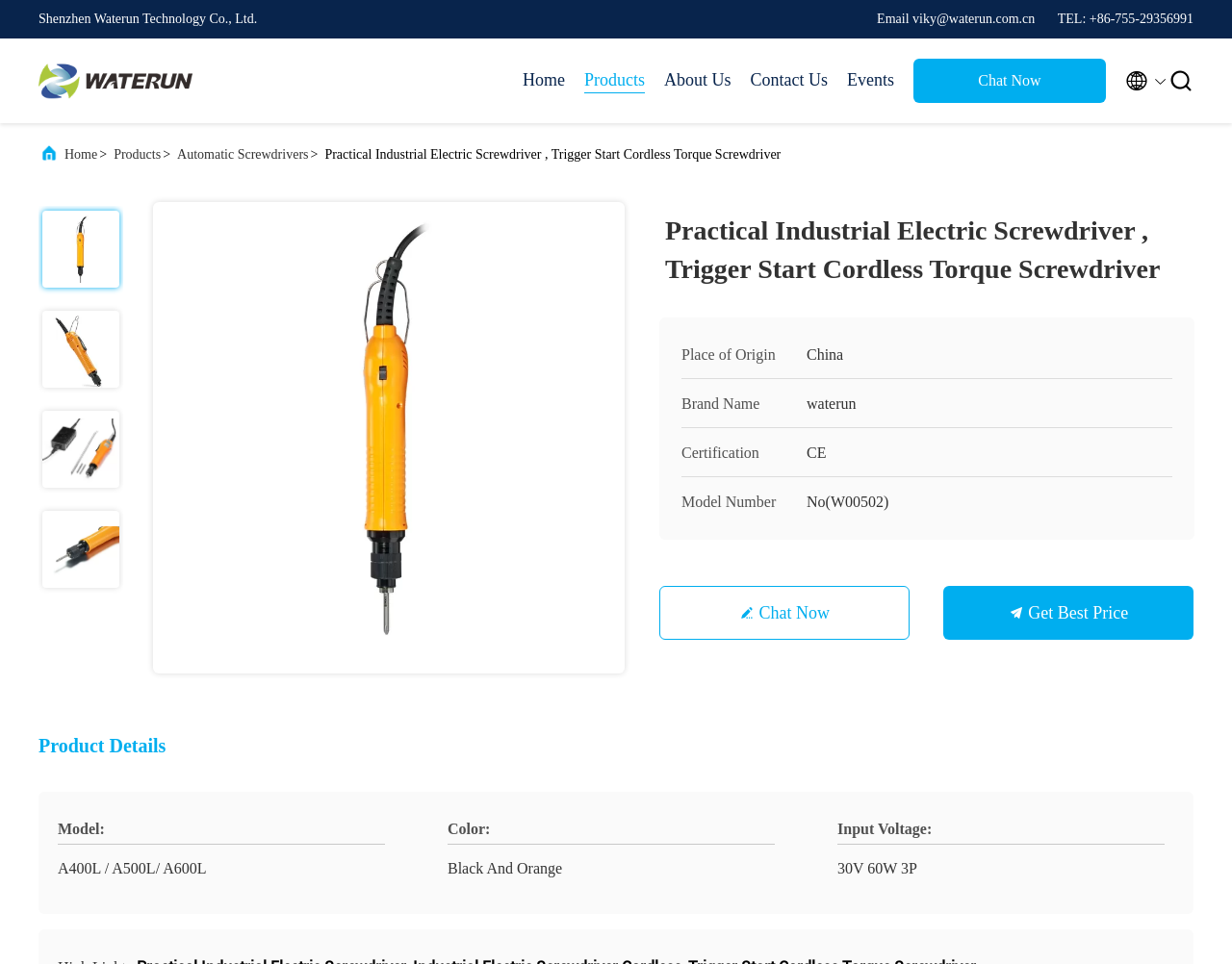Answer this question using a single word or a brief phrase:
What is the company name?

Shenzhen Waterun Technology Co., Ltd.